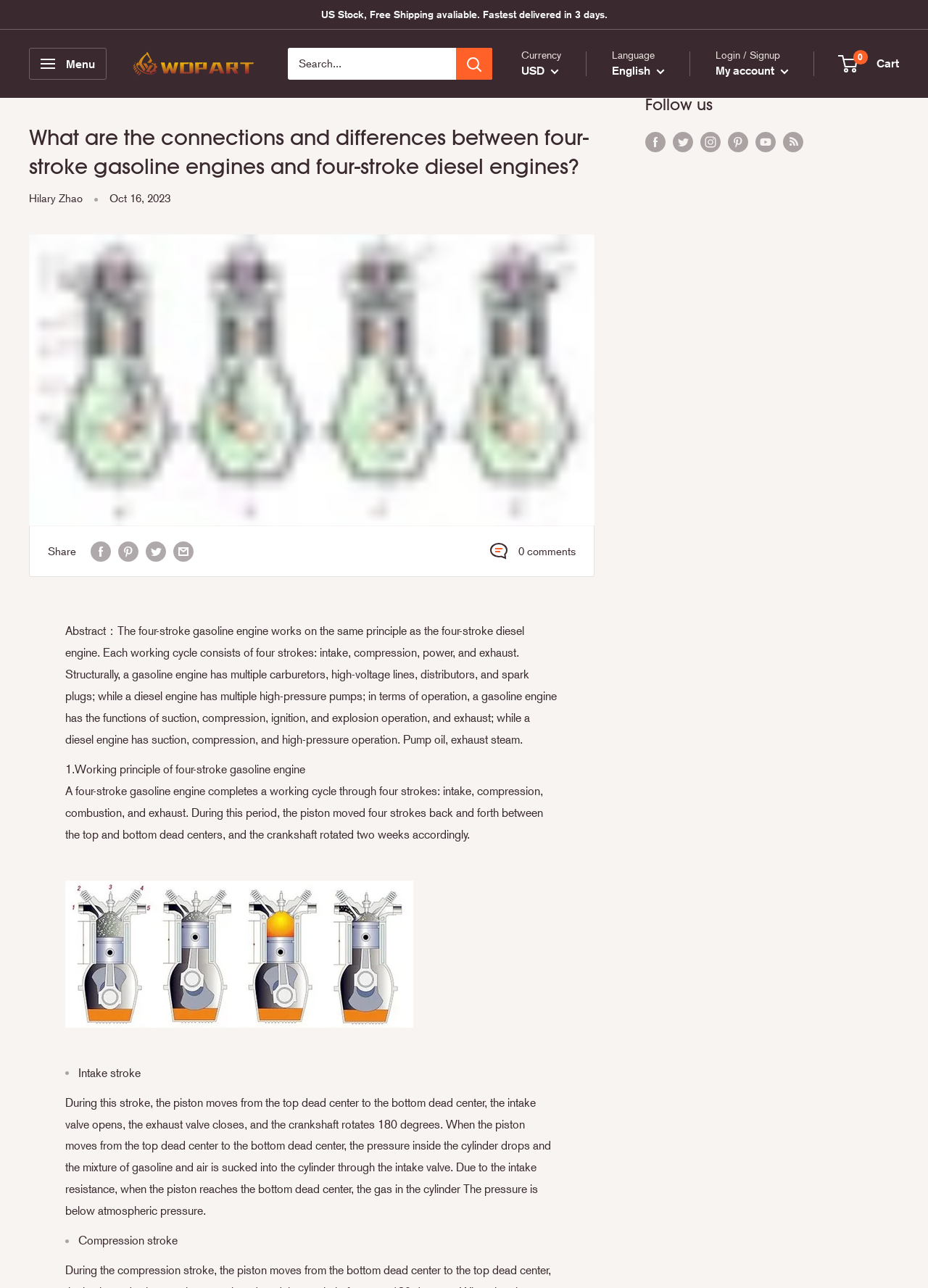What is the function of the intake stroke in a four-stroke gasoline engine?
Based on the image, answer the question with a single word or brief phrase.

Suck in mixture of gasoline and air